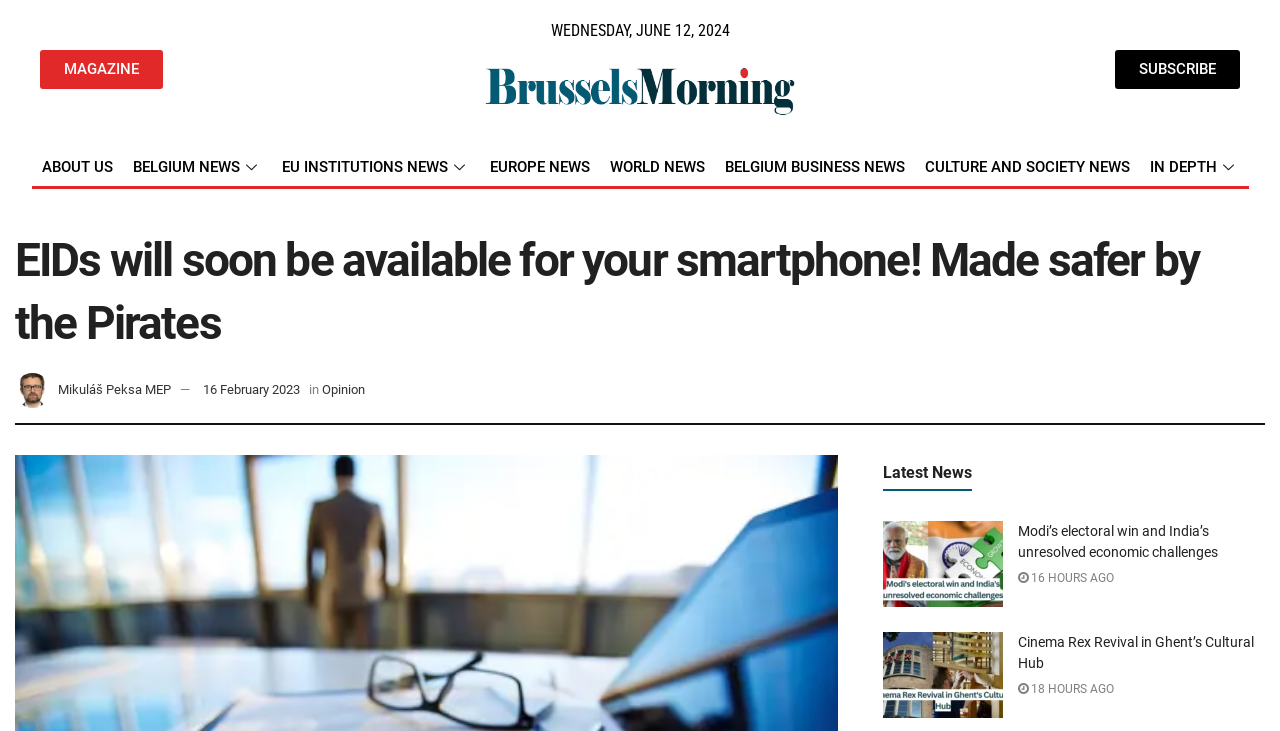Please provide a comprehensive response to the question based on the details in the image: What is the category of the news article 'Modi’s electoral win and India’s unresolved economic challenges'?

I found the category of the news article by looking at the link element with the content 'Opinion' which is located below the image of the news article.